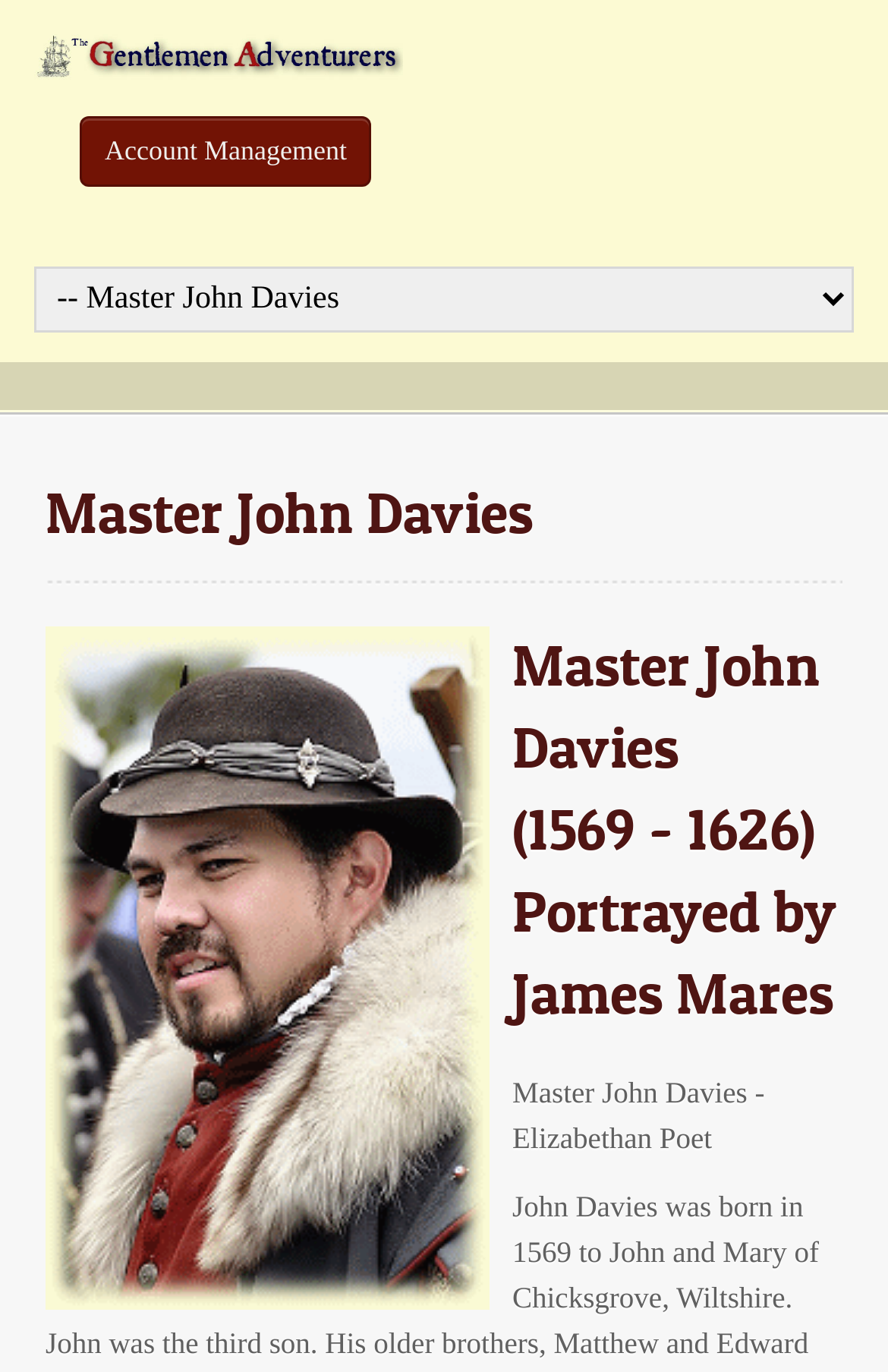Offer a thorough description of the webpage.

The webpage is about Master John Davies, an Elizabethan poet. At the top left, there is a link with no text, followed by a link to "Account Management" slightly to its right. Below these links, there is a combobox with no text, which has a popup menu that is not expanded.

The main content of the webpage is divided into sections, with a header that spans almost the entire width of the page. The first section has a heading that reads "Master John Davies" in a larger font, followed by a subheading that provides more information about the poet, including his birth and death years, and that he is portrayed by James Mares. Below this text, there is an image that takes up about half of the page width, likely a portrait of Master John Davies. To the right of the image, there is a static text that reads "Portrayed by James Mares". 

Further down, there is another static text that reads "Master John Davies - Elizabethan Poet", which provides a brief description of the poet. Overall, the webpage appears to be a biographical page about Master John Davies, with a focus on his poetry and a portrait of him.